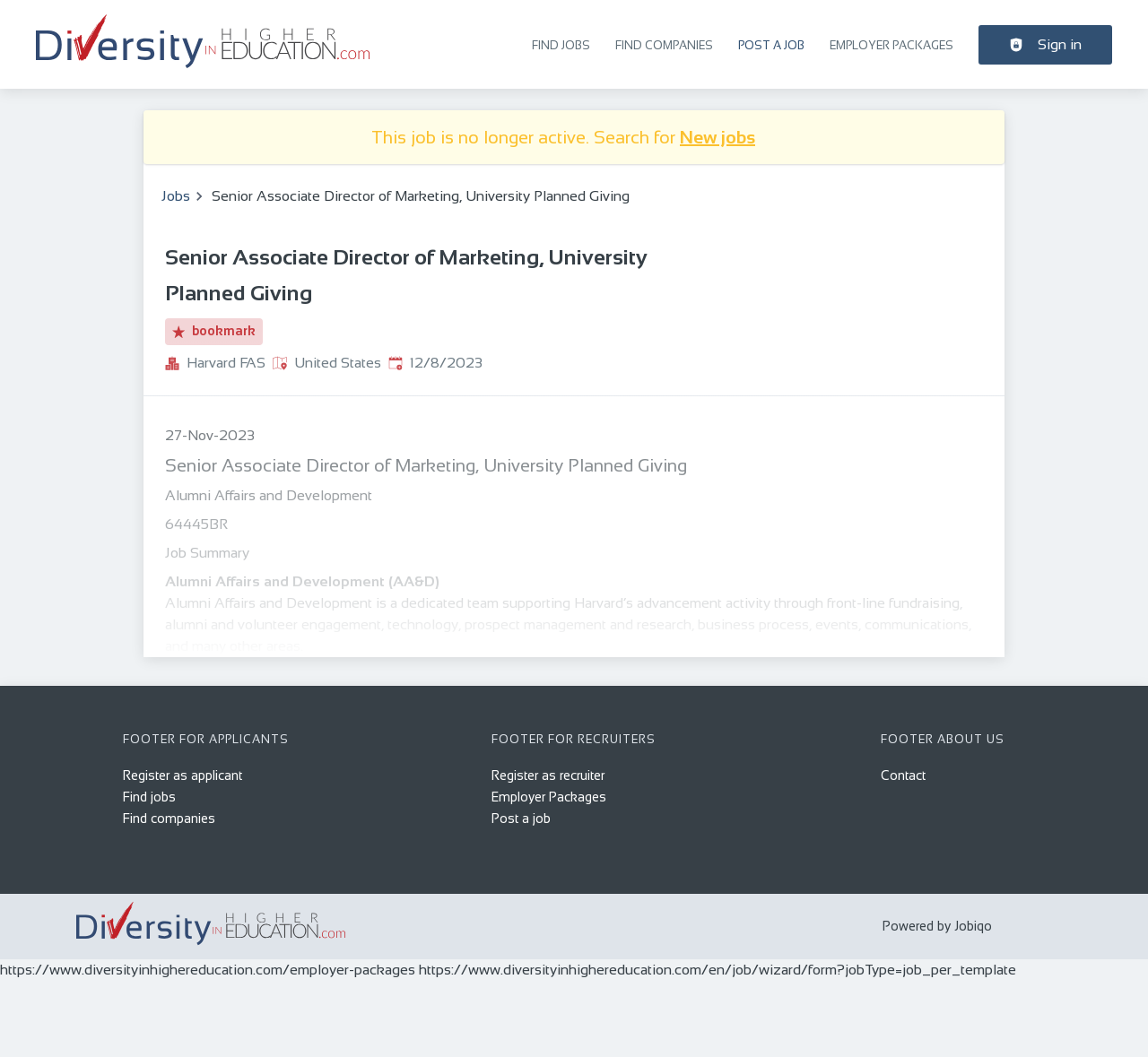Provide the bounding box coordinates for the area that should be clicked to complete the instruction: "Bookmark the job".

[0.144, 0.301, 0.229, 0.326]